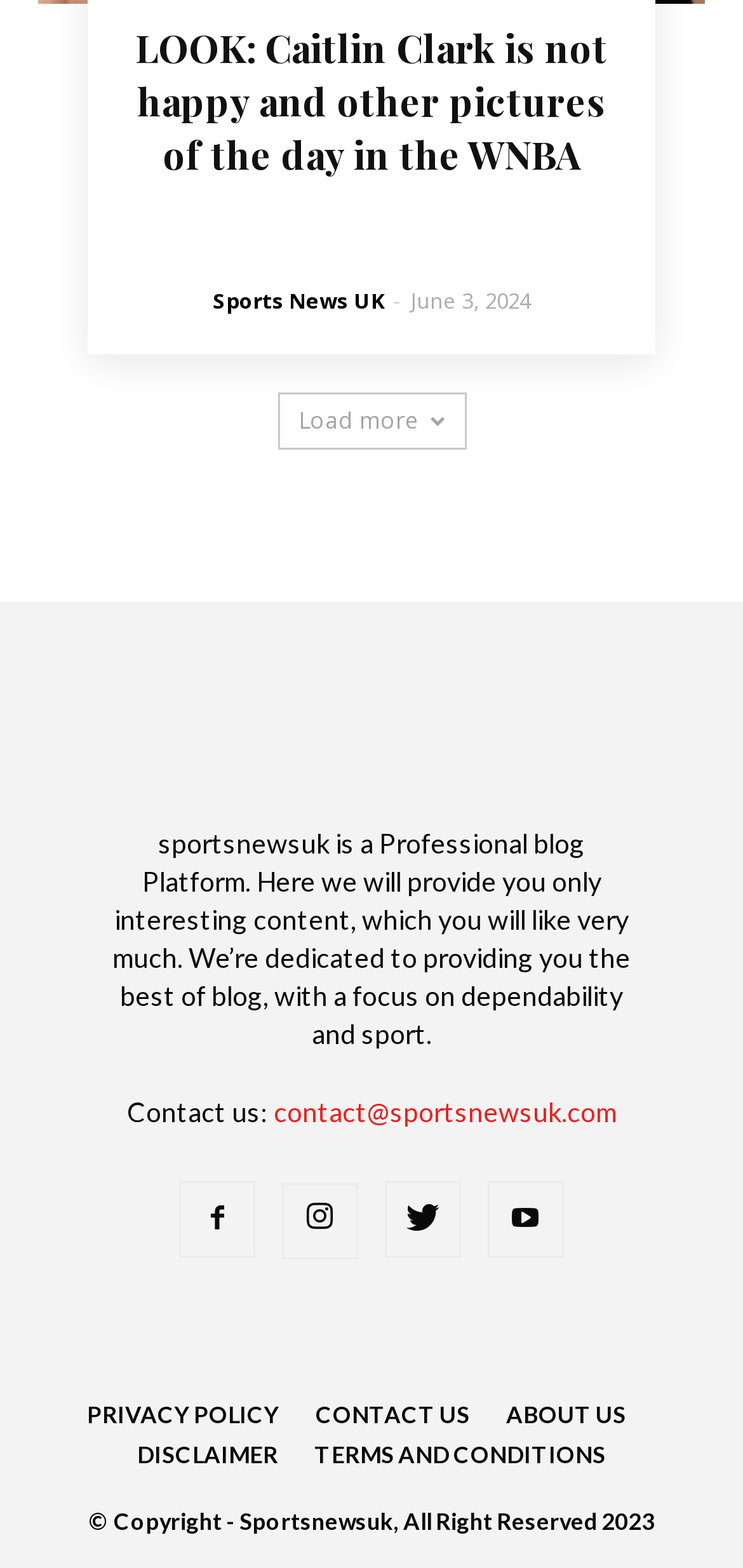Please identify the bounding box coordinates of the clickable element to fulfill the following instruction: "Contact us via email". The coordinates should be four float numbers between 0 and 1, i.e., [left, top, right, bottom].

[0.368, 0.699, 0.829, 0.72]